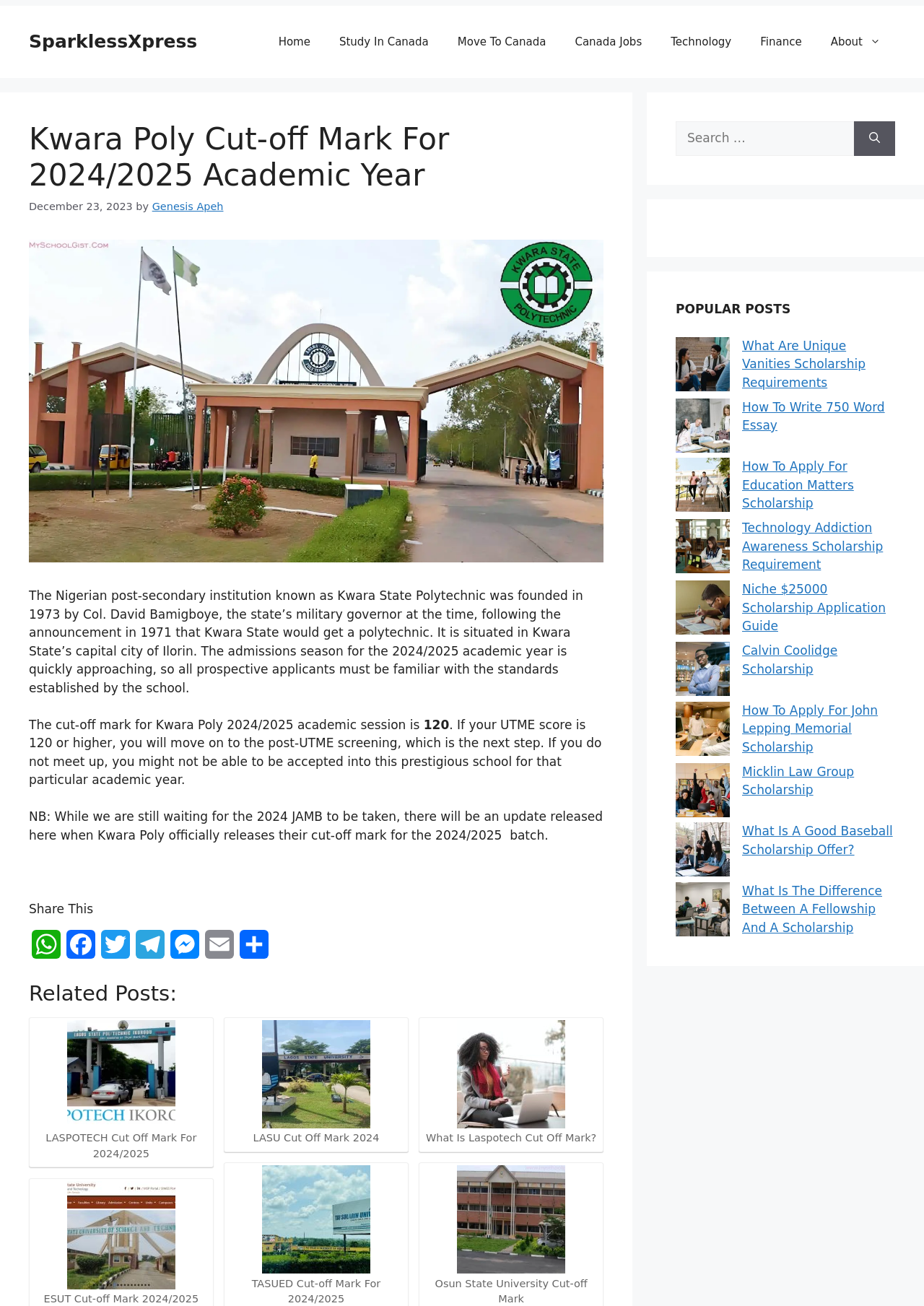What is the name of the military governor who founded Kwara State Polytechnic?
Answer the question with a single word or phrase, referring to the image.

Col. David Bamigboye